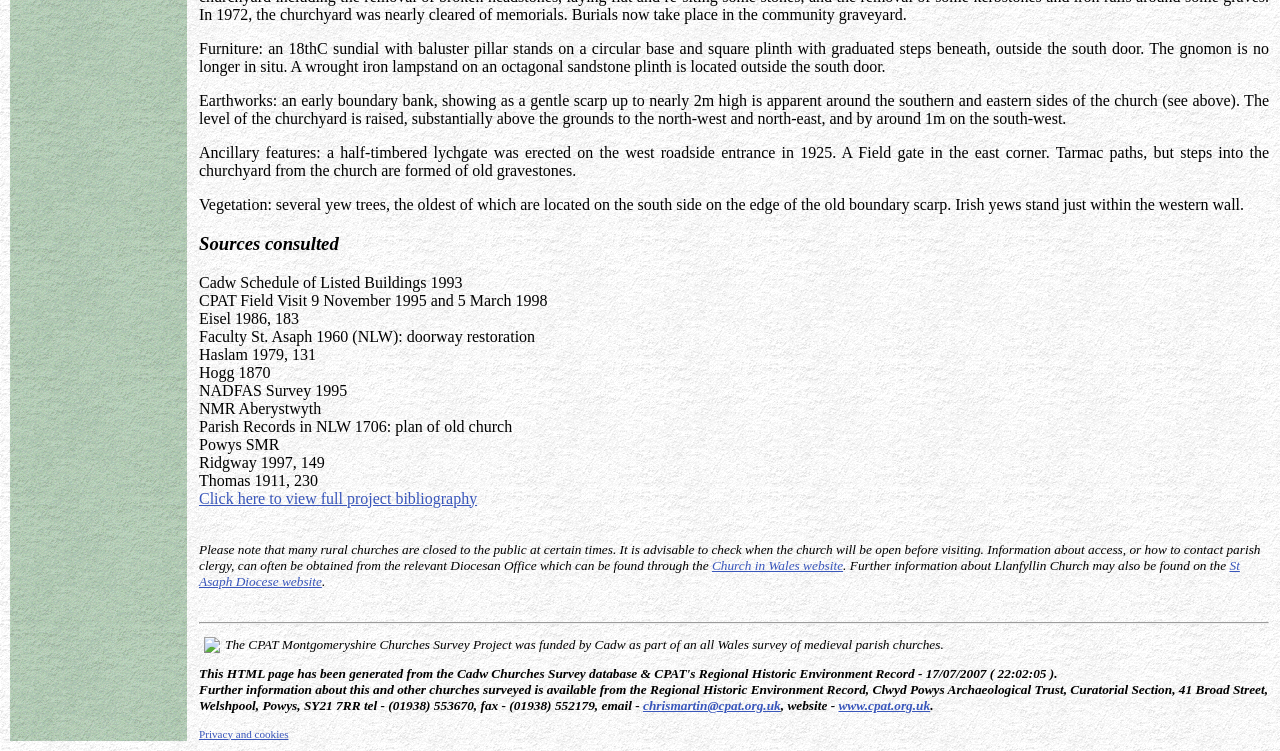Provide a short answer to the following question with just one word or phrase: What is the location of the sundial?

outside the south door